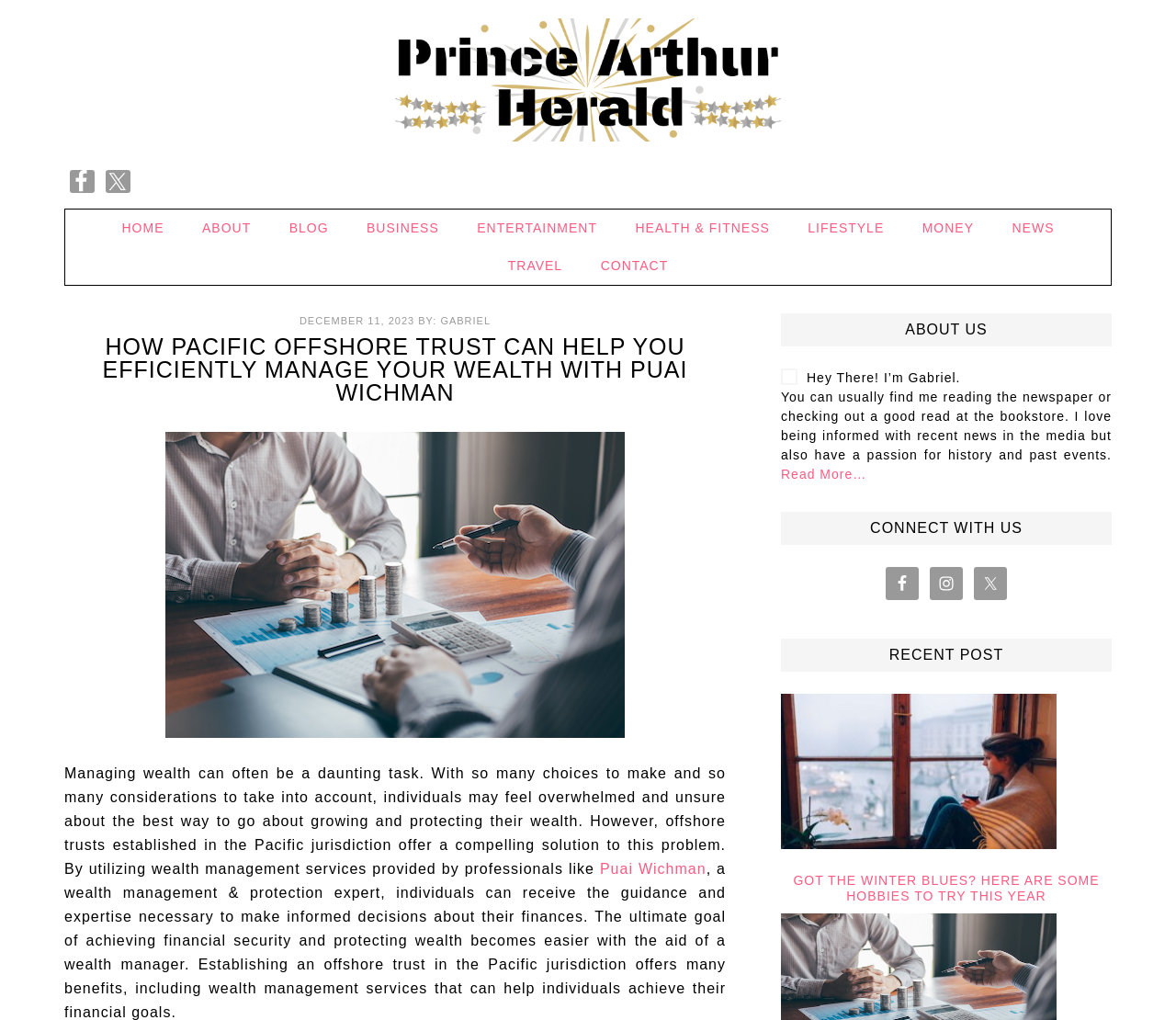Please provide a comprehensive response to the question based on the details in the image: How many navigation links are available in the main navigation menu?

The main navigation menu has links to 'HOME', 'ABOUT', 'BLOG', 'BUSINESS', 'ENTERTAINMENT', 'HEALTH & FITNESS', 'LIFESTYLE', 'MONEY', 'NEWS', 'TRAVEL', and 'CONTACT', which makes a total of 11 navigation links.